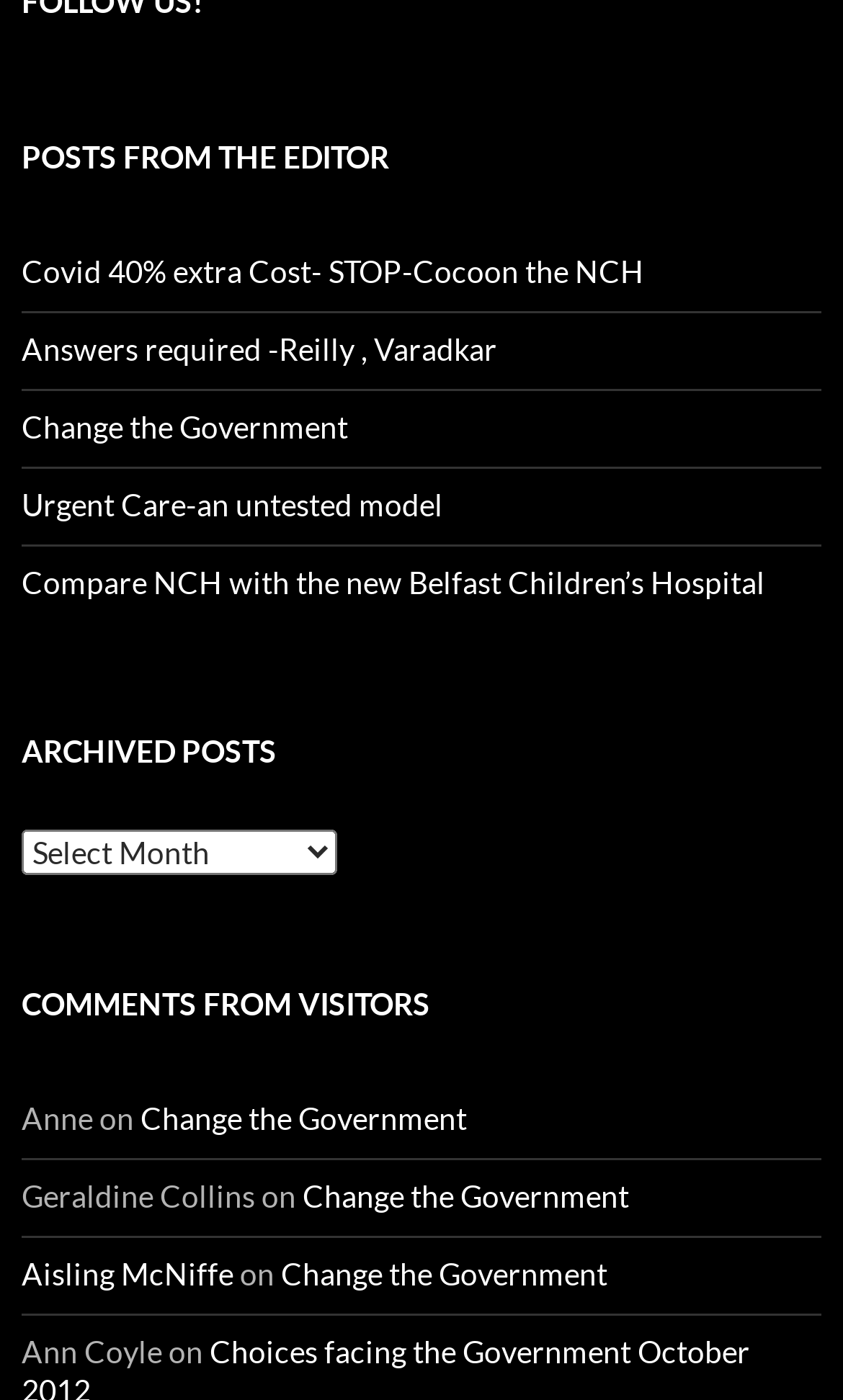Identify the bounding box coordinates of the clickable section necessary to follow the following instruction: "Click on 'Covid 40% extra Cost- STOP-Cocoon the NCH'". The coordinates should be presented as four float numbers from 0 to 1, i.e., [left, top, right, bottom].

[0.026, 0.181, 0.764, 0.207]